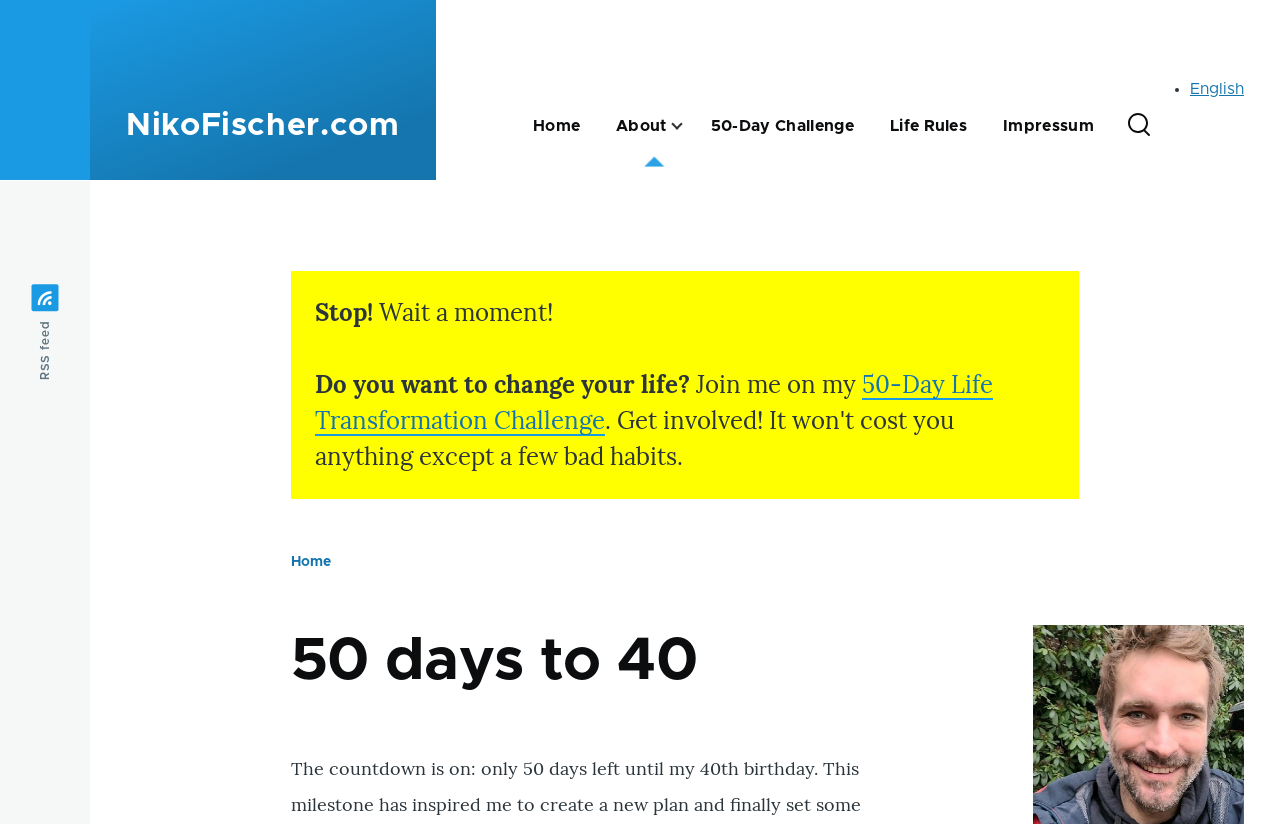Given the description: "50-Day Life Transformation Challenge", determine the bounding box coordinates of the UI element. The coordinates should be formatted as four float numbers between 0 and 1, [left, top, right, bottom].

[0.246, 0.448, 0.776, 0.529]